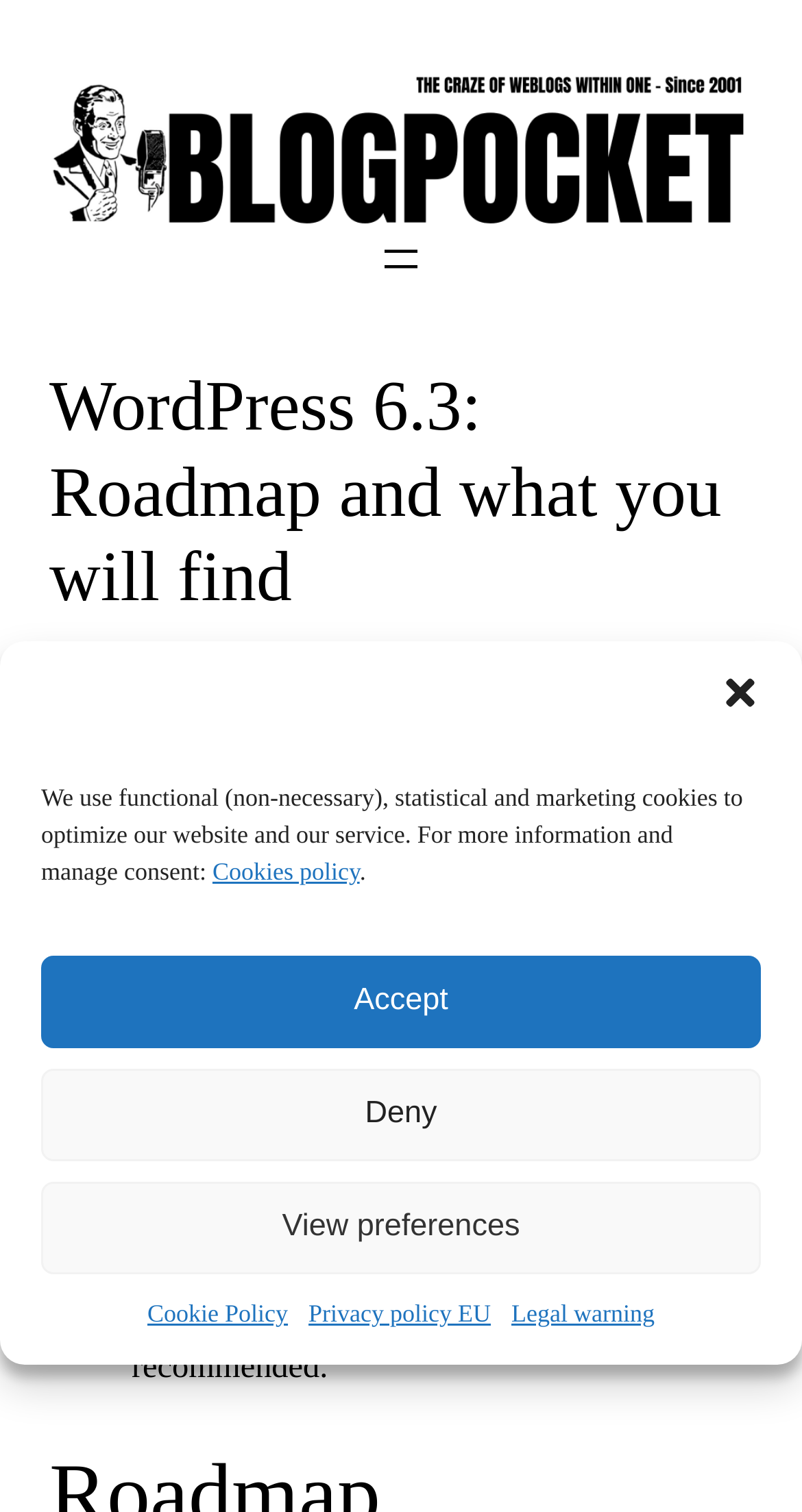Locate the bounding box coordinates of the clickable part needed for the task: "View the image".

[0.062, 0.451, 0.938, 0.682]